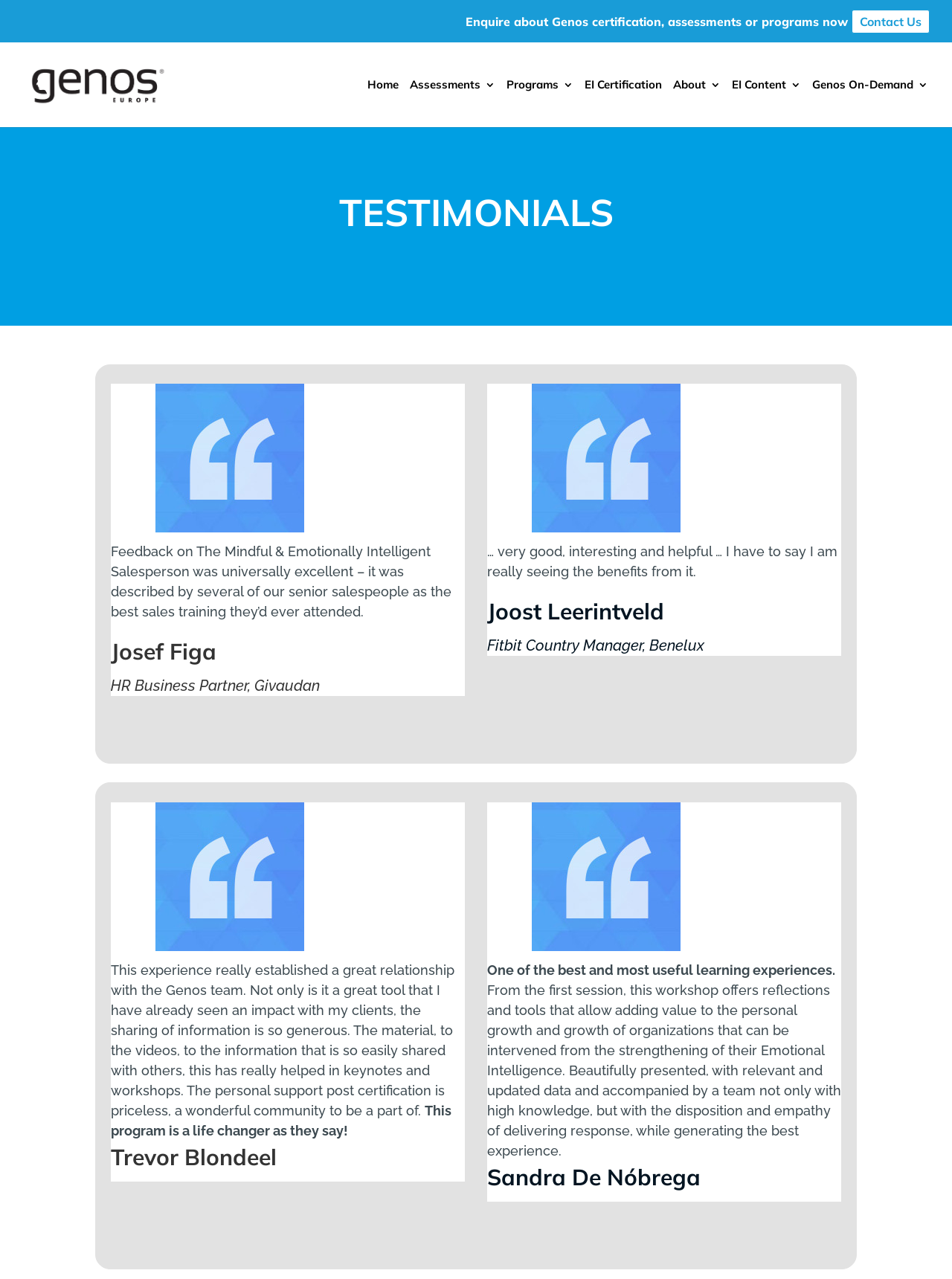Give a detailed overview of the webpage's appearance and contents.

The webpage is about Genos Testimonials, showcasing feedback from various individuals who have attended Genos certification, assessments, or programs. At the top, there is a call-to-action button "Enquire about Genos certification, assessments or programs now" and a "Contact Us" link. To the left of these elements, there is a logo of Genos International Europe, which is an image with a link to the organization's homepage.

The top navigation menu consists of seven links: "Home", "Assessments 3", "Programs 3", "EI Certification", "About 3", "EI Content 3", and "Genos On-Demand 3". There is also a search box on the top right corner, allowing users to search for specific content.

The main content of the page is divided into sections, each featuring a testimonial from a different individual. The sections are headed by the names of the individuals, such as "Josef Figa", "Joost Leerintveld", "Trevor Blondeel", and "Sandra De Nóbrega". Each section contains a quote from the individual, describing their positive experience with Genos. The quotes are accompanied by the individual's title and organization, such as "HR Business Partner, Givaudan" or "Fitbit Country Manager, Benelux".

The testimonials are arranged in a vertical layout, with each section positioned below the previous one. The text is clear and easy to read, with headings and paragraphs well-organized and spaced out. Overall, the webpage presents a professional and organized layout, effectively showcasing the testimonials and feedback from satisfied clients.